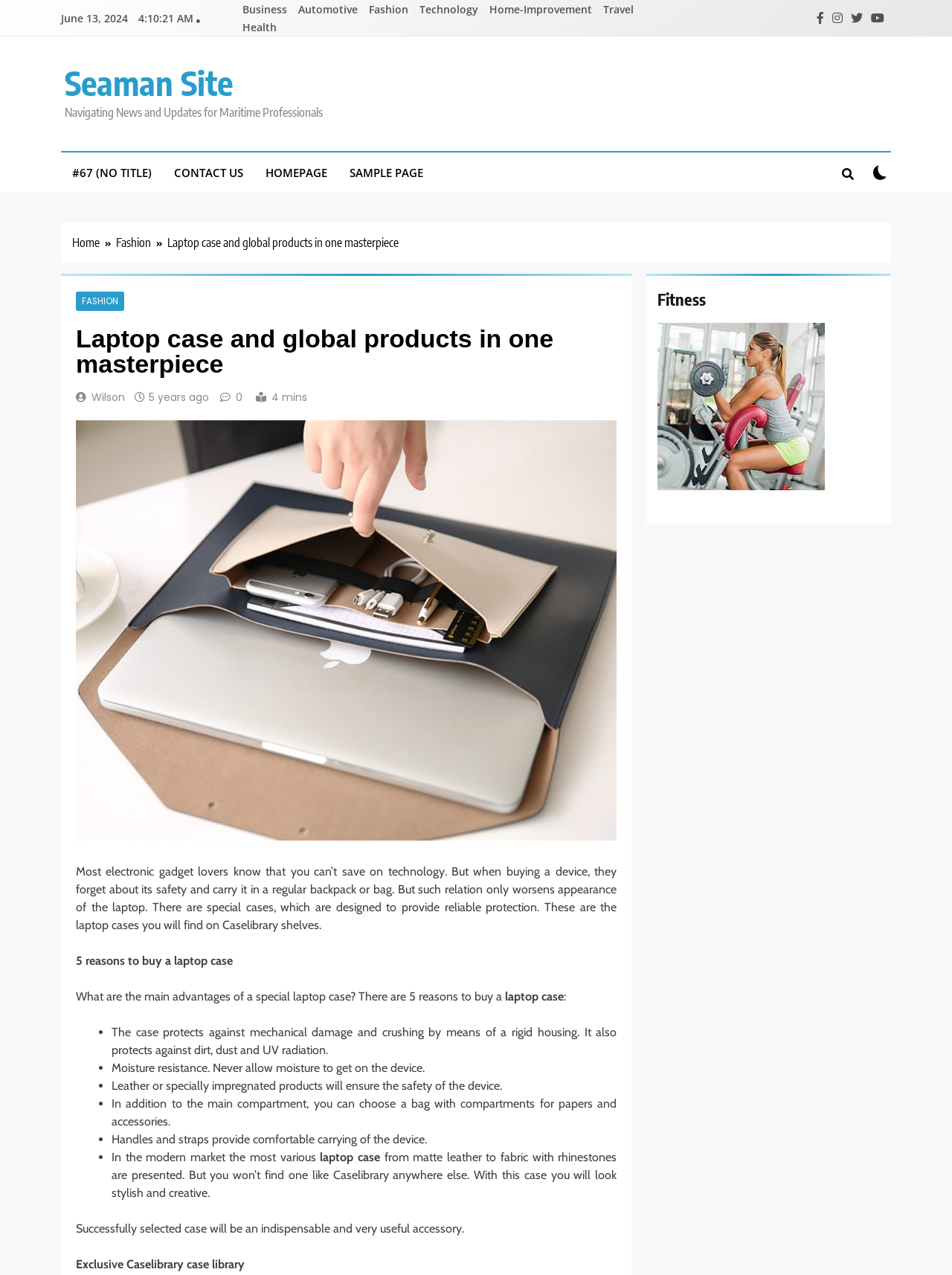What is the current date?
Using the image, elaborate on the answer with as much detail as possible.

I found the current date by looking at the top of the webpage, where it displays the date and time. The date is 'June 13, 2024'.